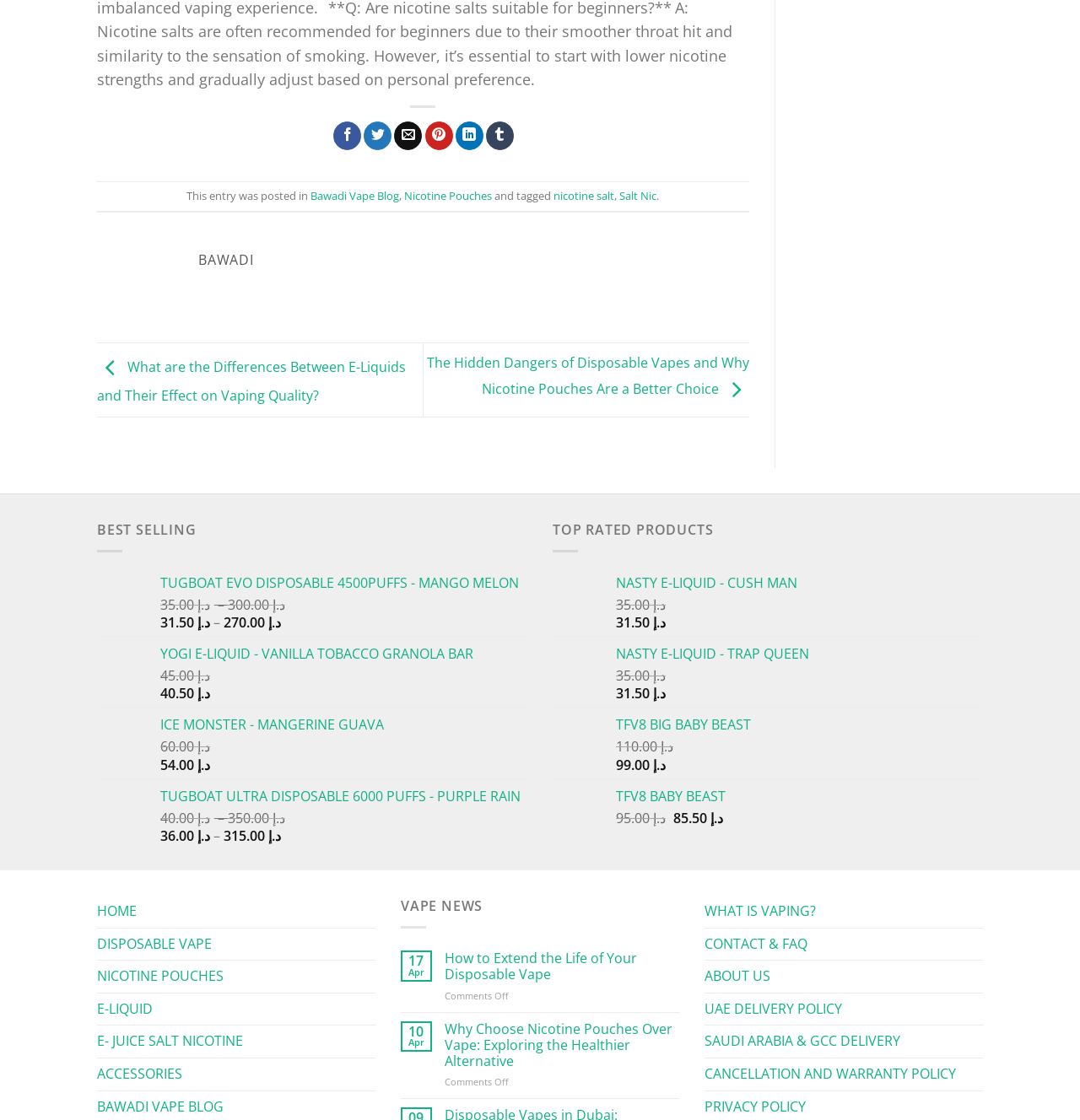Please locate the bounding box coordinates of the element that should be clicked to complete the given instruction: "View BAWADI blog".

[0.184, 0.214, 0.693, 0.24]